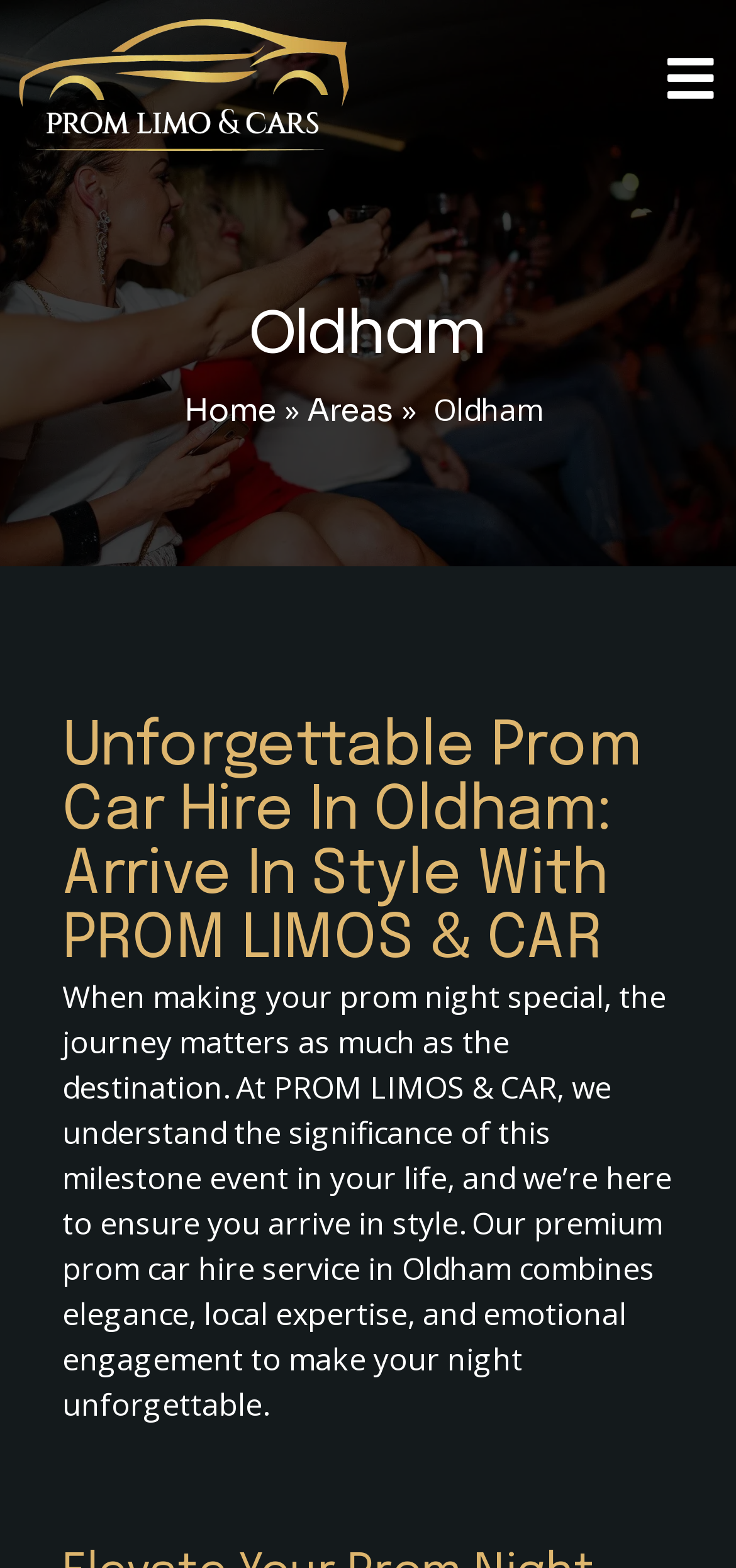Write a detailed summary of the webpage, including text, images, and layout.

The webpage is about Prom Limo and Cars in Oldham, with a focus on providing unforgettable prom car hire experiences. At the top left of the page, there is a link, followed by a heading that reads "Oldham". On the top right, there is another link. 

Below the top section, there is a navigation menu with three links: "Home", "Areas", and another link with an arrow symbol in between "Home" and "Areas". The menu is centered at the top of the page. 

Further down, there is a prominent heading that reads "Unforgettable Prom Car Hire In Oldham: Arrive In Style With PROM LIMOS & CAR". Below this heading, there is a paragraph of text that explains the importance of prom night and how PROM LIMOS & CAR can help make it unforgettable with their premium prom car hire service in Oldham. The text is quite long and takes up most of the page.